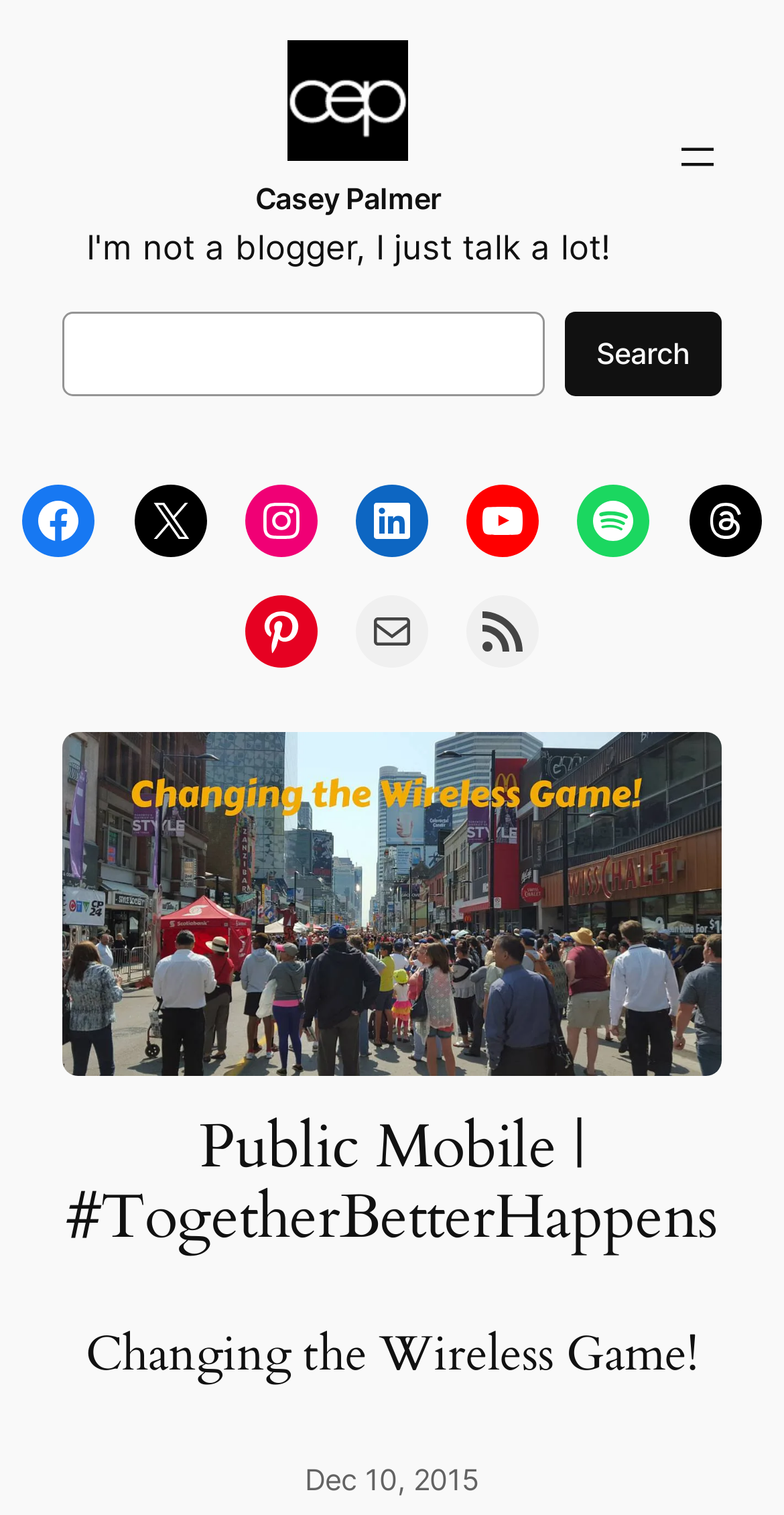Pinpoint the bounding box coordinates of the clickable area needed to execute the instruction: "Search". The coordinates should be specified as four float numbers between 0 and 1, i.e., [left, top, right, bottom].

[0.08, 0.206, 0.694, 0.261]